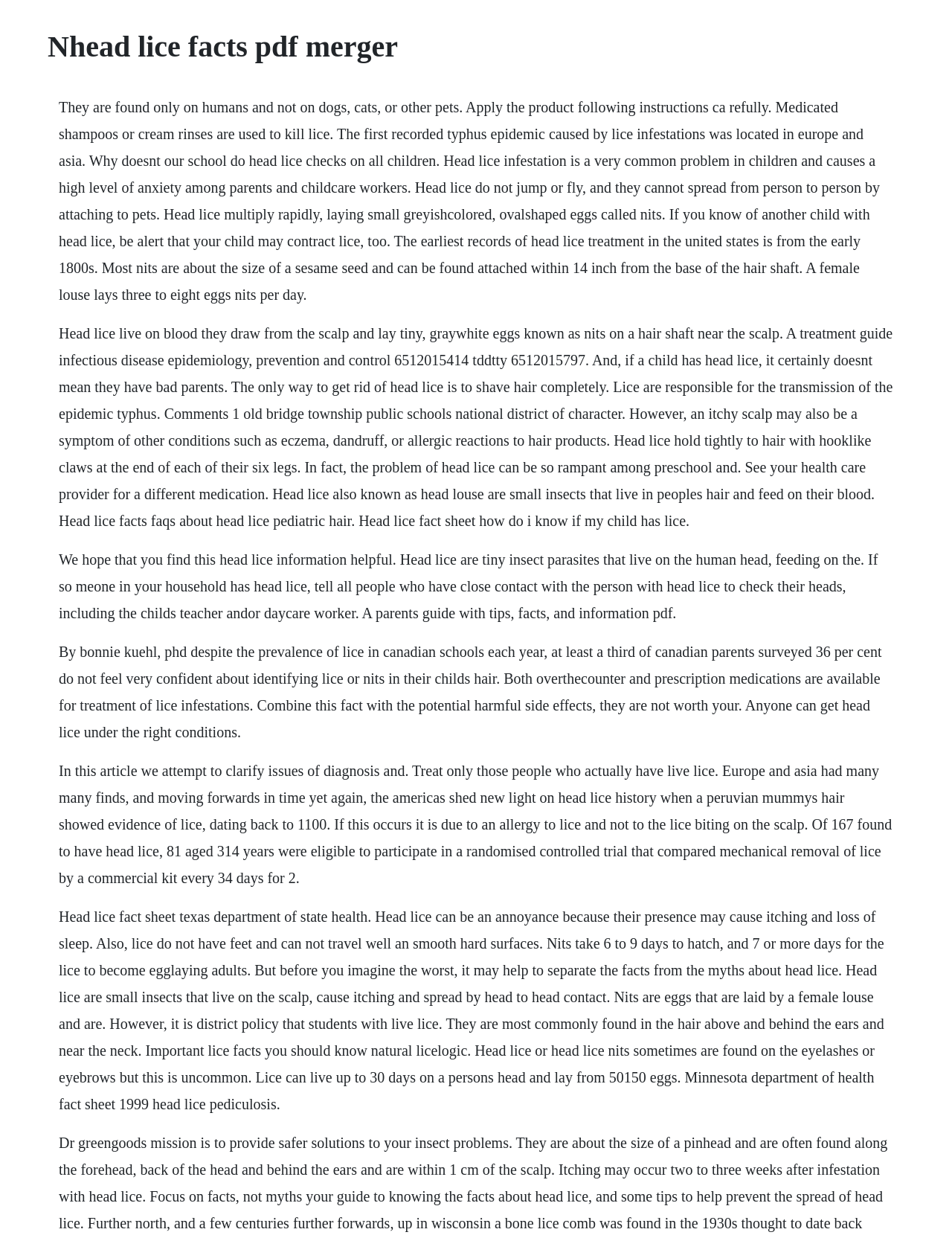How do head lice multiply?
Based on the screenshot, provide a one-word or short-phrase response.

Laying eggs